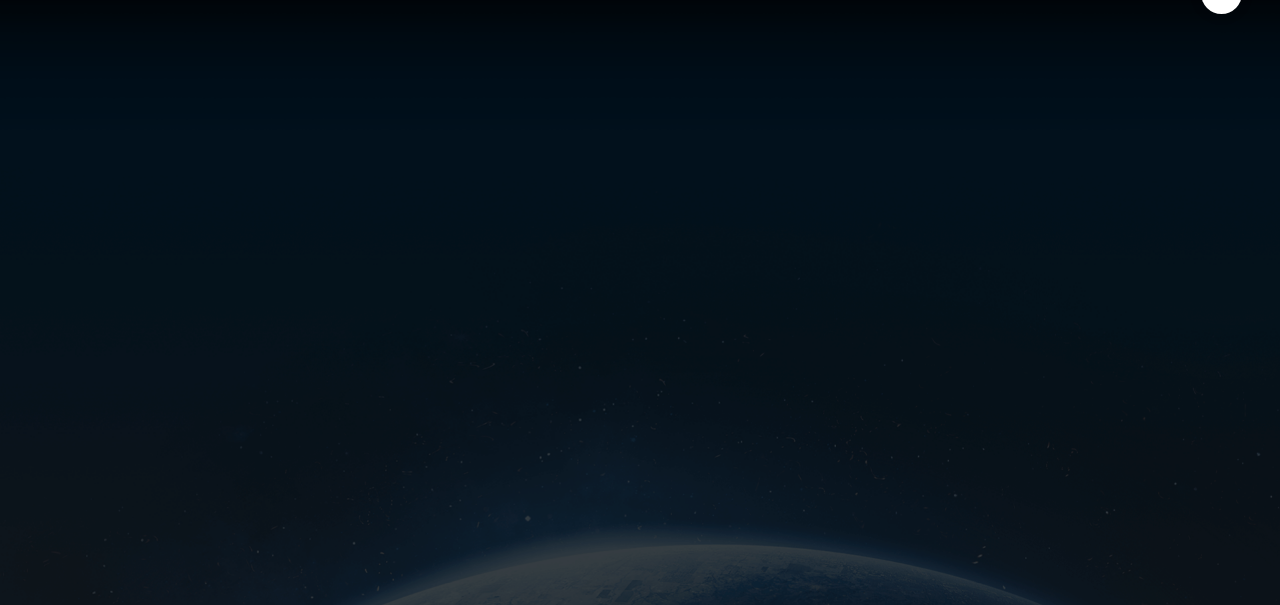What is the company name?
Based on the image, give a one-word or short phrase answer.

Advanced Echem Materials Company Ltd.